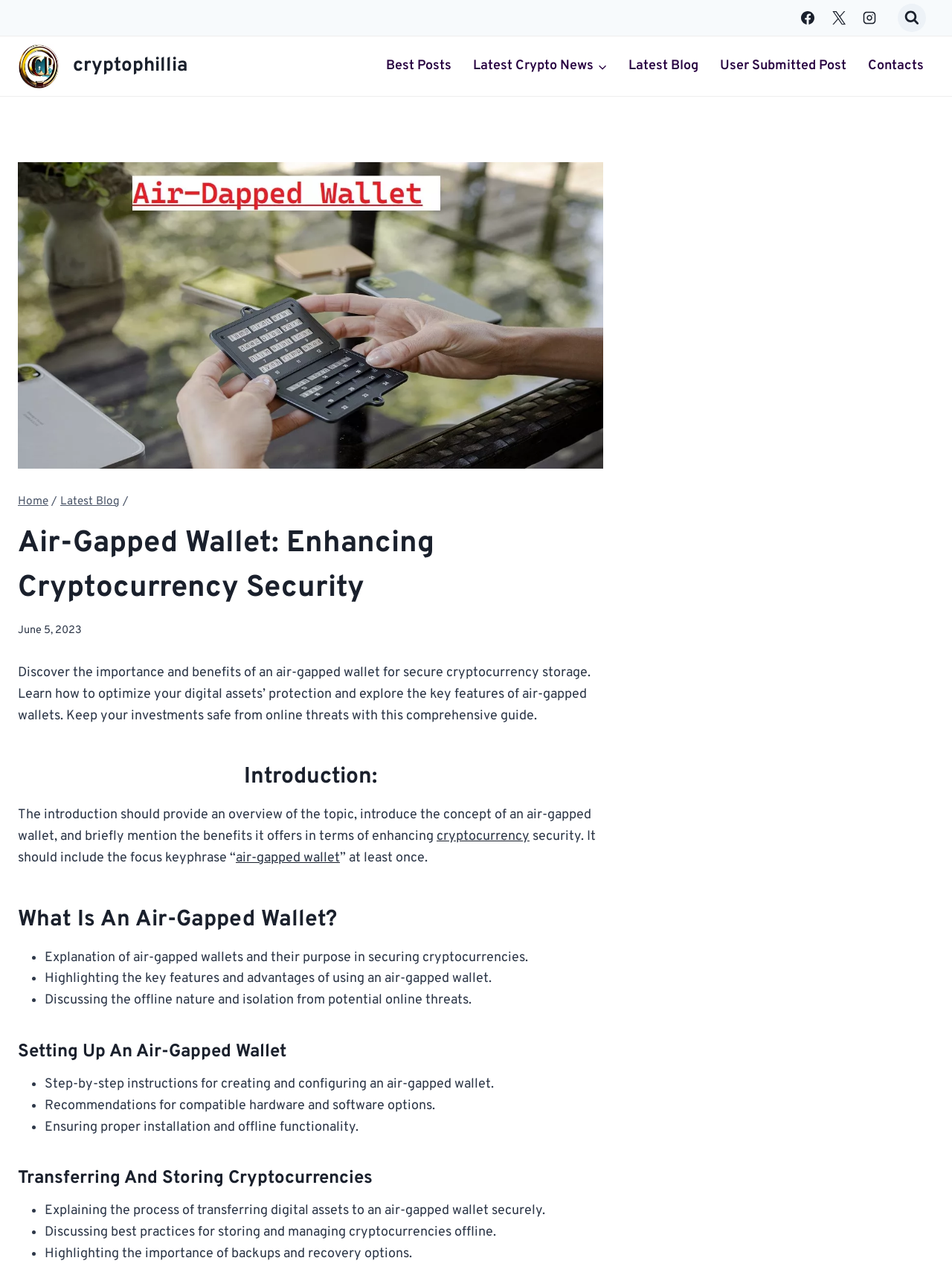Identify and provide the bounding box coordinates of the UI element described: "X". The coordinates should be formatted as [left, top, right, bottom], with each number being a float between 0 and 1.

[0.867, 0.003, 0.895, 0.024]